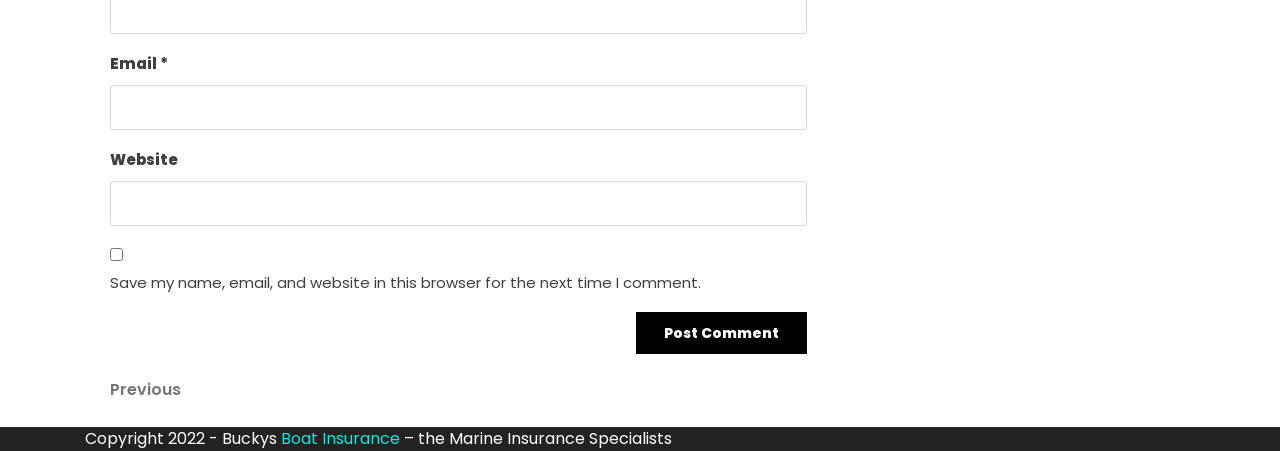Given the element description "parent_node: Email * aria-describedby="email-notes" name="email"" in the screenshot, predict the bounding box coordinates of that UI element.

[0.086, 0.188, 0.63, 0.289]